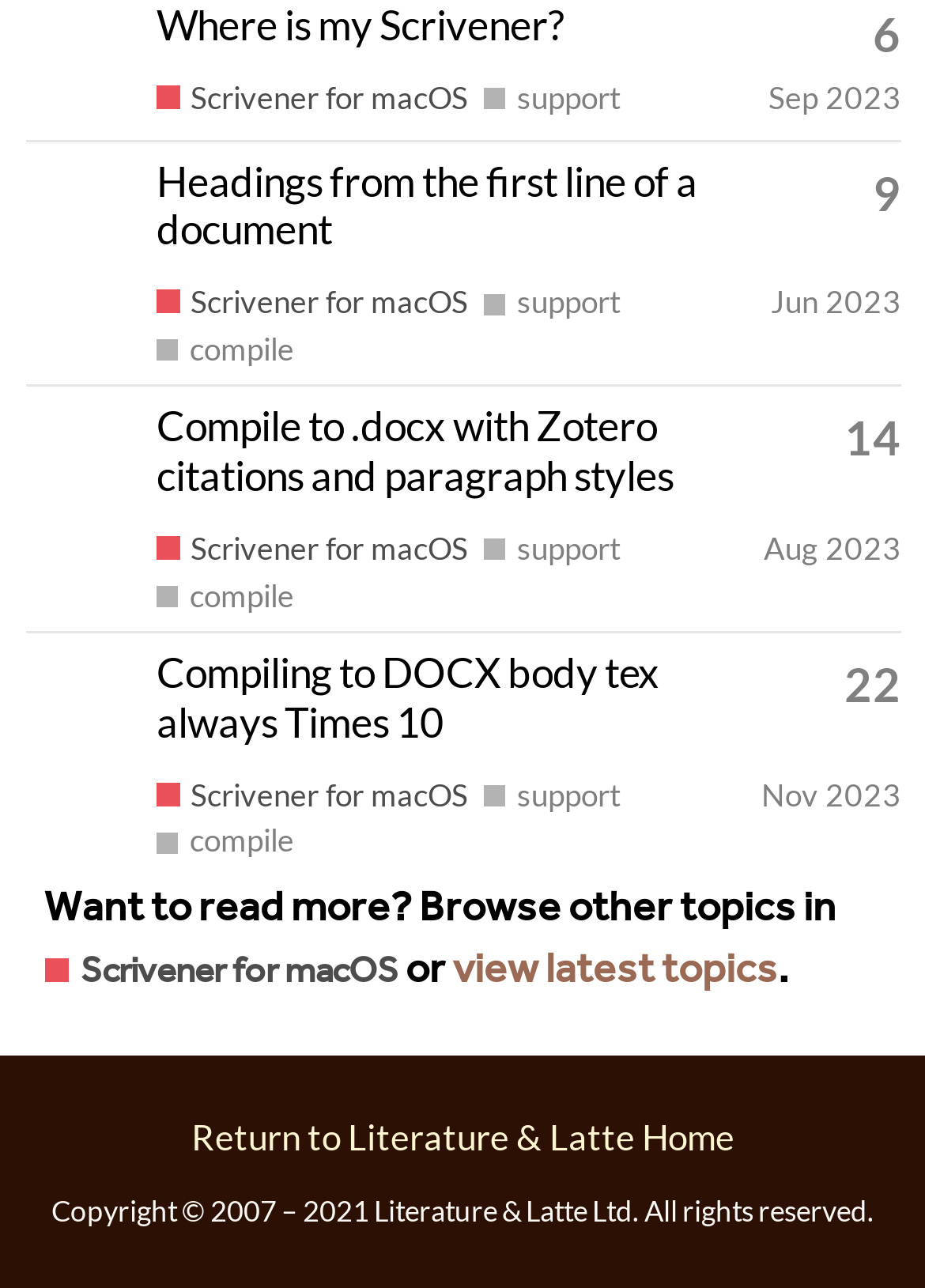How many topics are listed on this page?
Analyze the image and provide a thorough answer to the question.

I counted the number of gridcell elements with the 'required: False' attribute, which represent individual topics, and found 4 of them.